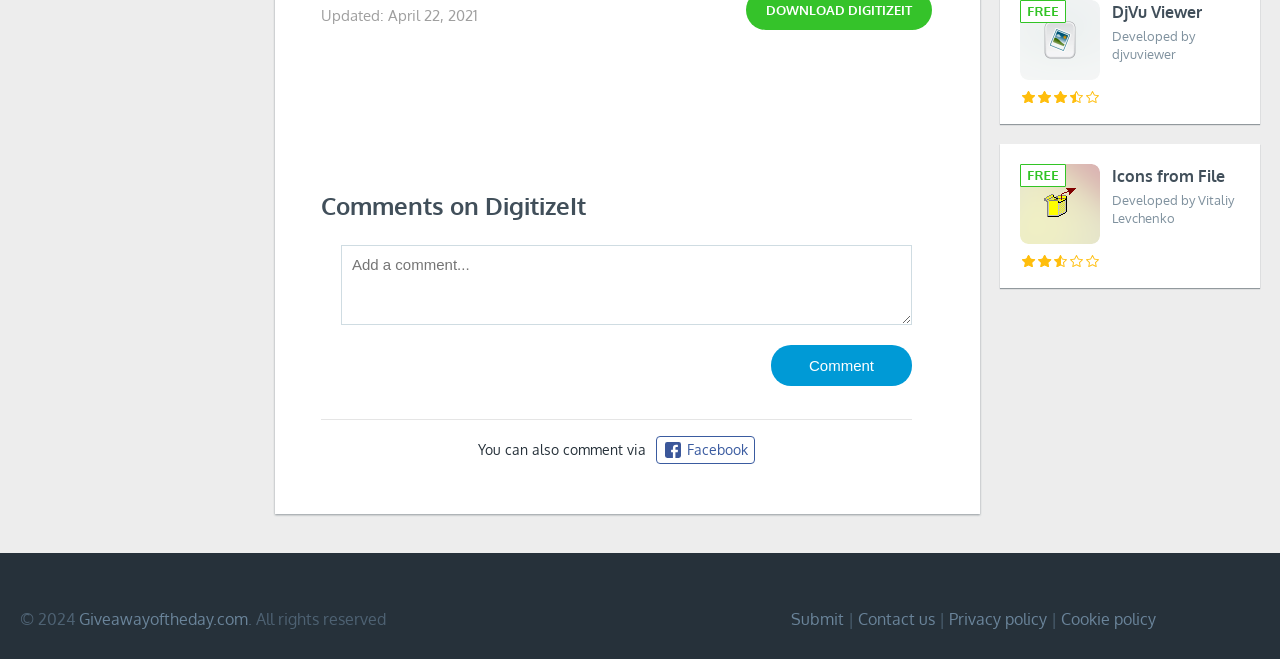What is the date of the last update?
Examine the image and give a concise answer in one word or a short phrase.

April 22, 2021